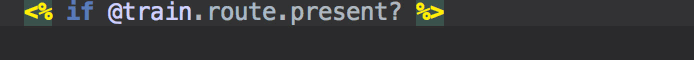Describe all elements and aspects of the image.

The image showcases a snippet of Ruby code within the RubyMine integrated development environment (IDE). It illustrates the use of an embedded Ruby (ERB) tag, represented by the `<%` and `%>` symbols, which allows for the execution of Ruby code within HTML or other text files. 

In the displayed code, the conditional statement `if @train.route.present?` checks whether the `route` associated with the `@train` object is present. This indicates a common pattern in Ruby on Rails applications where such conditions help manage application logic related to model states. The surrounding design elements suggest a focus on code clarity and efficiency, highlighting RubyMine's capabilities in aiding developers to easily create and manipulate code snippets efficiently through live templates.